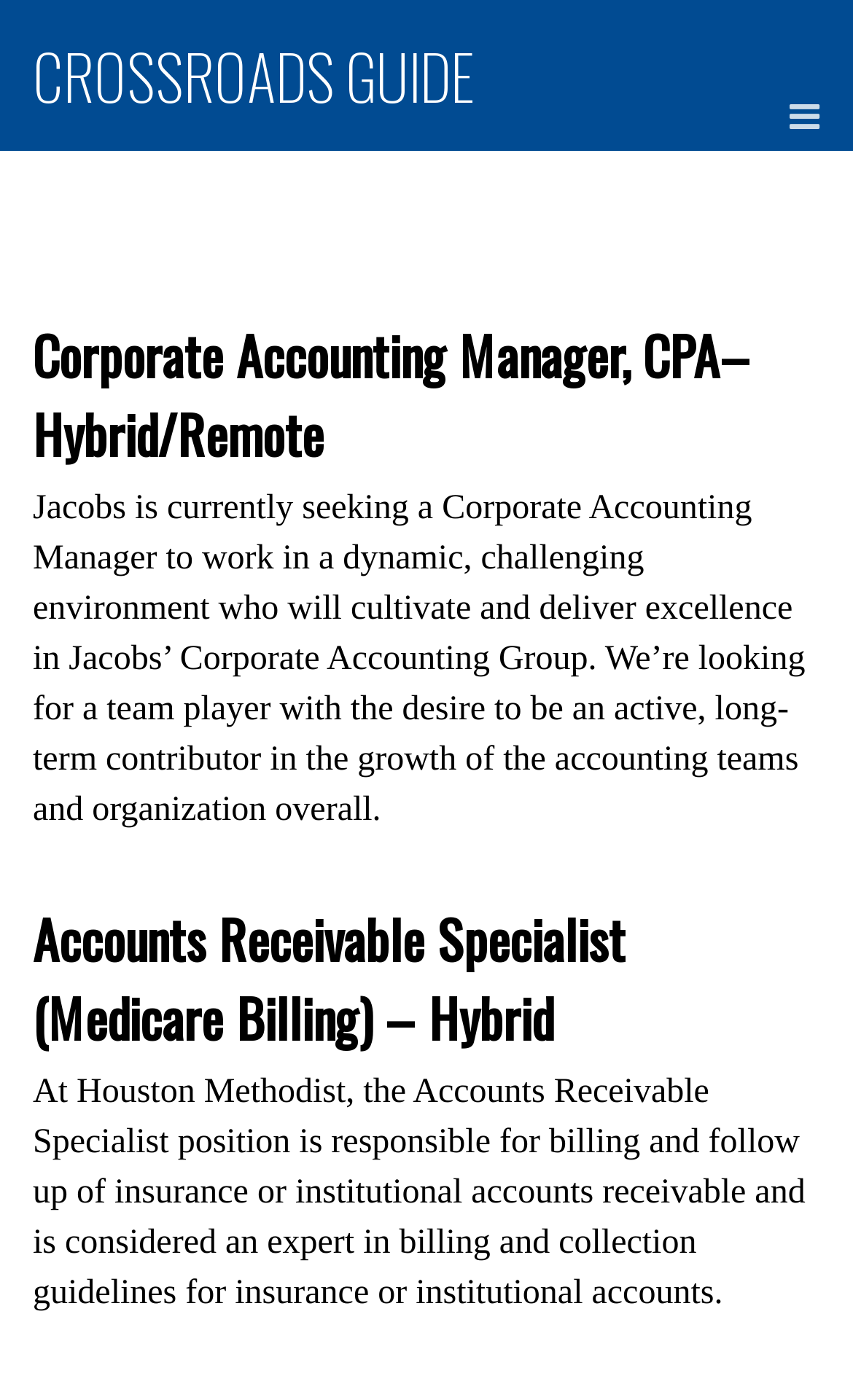Examine the screenshot and answer the question in as much detail as possible: What is the billing responsibility of the Accounts Receivable Specialist?

I found the billing responsibility by reading the static text associated with the second job posting, which mentions 'billing and follow up of insurance or institutional accounts receivable'.